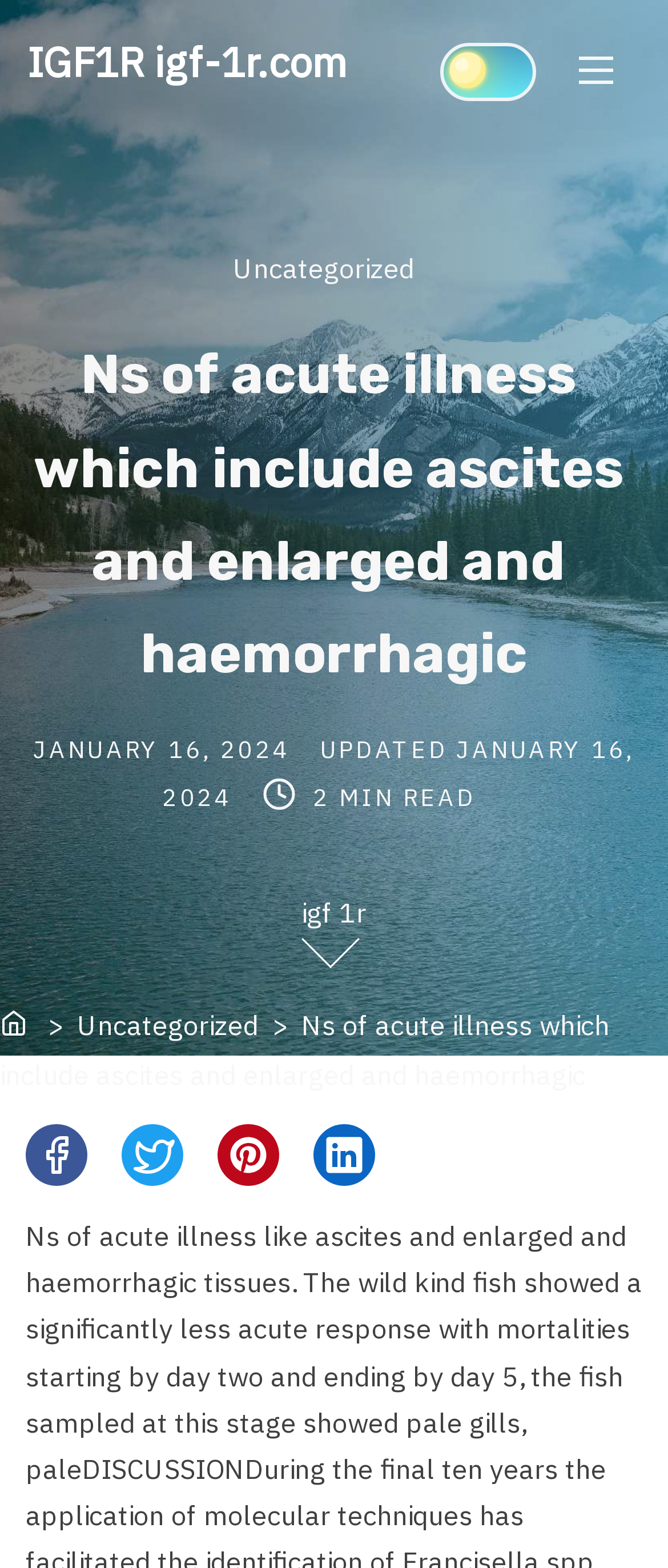Locate the bounding box coordinates of the region to be clicked to comply with the following instruction: "Toggle Navigation". The coordinates must be four float numbers between 0 and 1, in the form [left, top, right, bottom].

[0.826, 0.022, 0.959, 0.067]